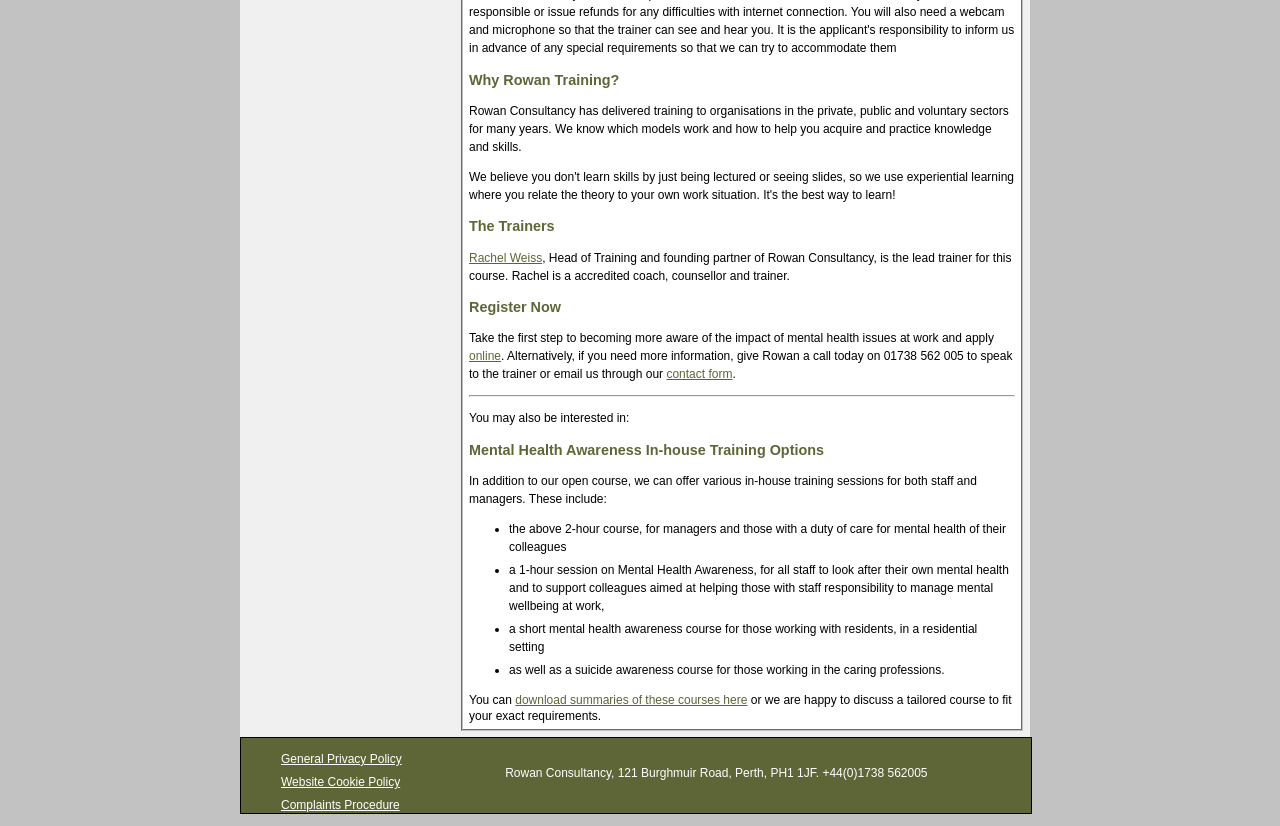How many in-house training sessions are mentioned on the webpage?
Using the image as a reference, answer with just one word or a short phrase.

4